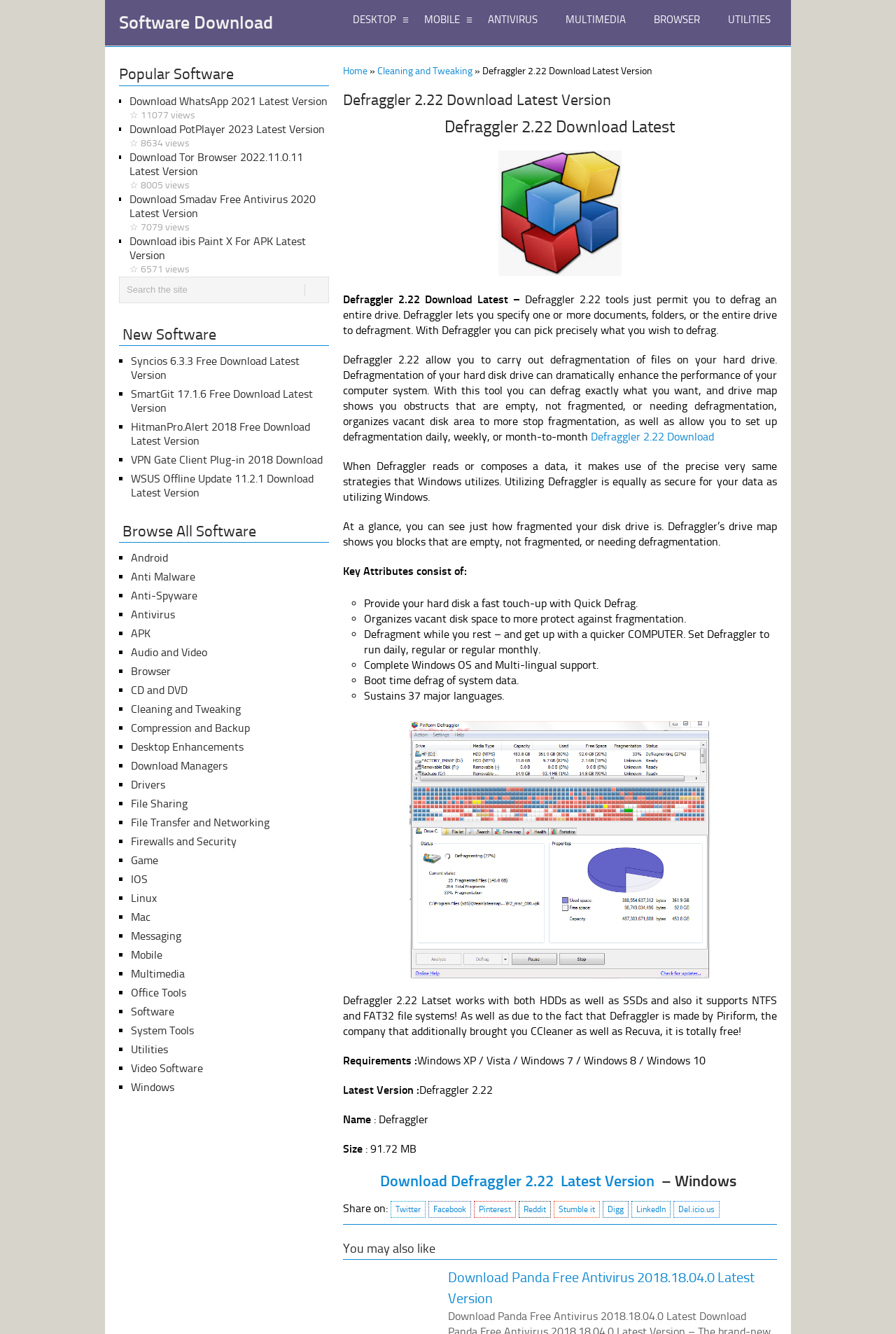Find the bounding box of the UI element described as: "Download Defraggler 2.22 Latest Version". The bounding box coordinates should be given as four float values between 0 and 1, i.e., [left, top, right, bottom].

[0.424, 0.878, 0.73, 0.892]